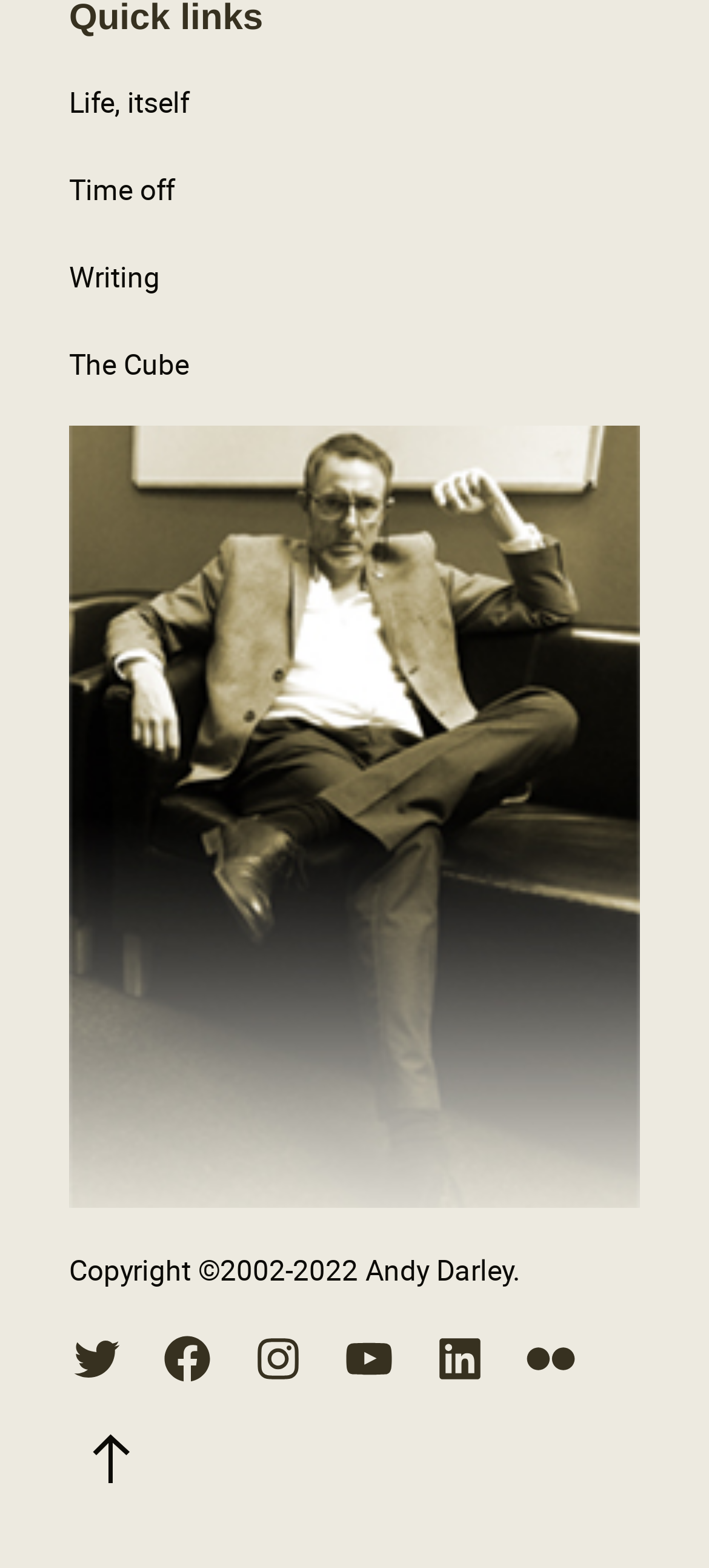Indicate the bounding box coordinates of the element that needs to be clicked to satisfy the following instruction: "Visit Twitter". The coordinates should be four float numbers between 0 and 1, i.e., [left, top, right, bottom].

[0.097, 0.849, 0.174, 0.884]